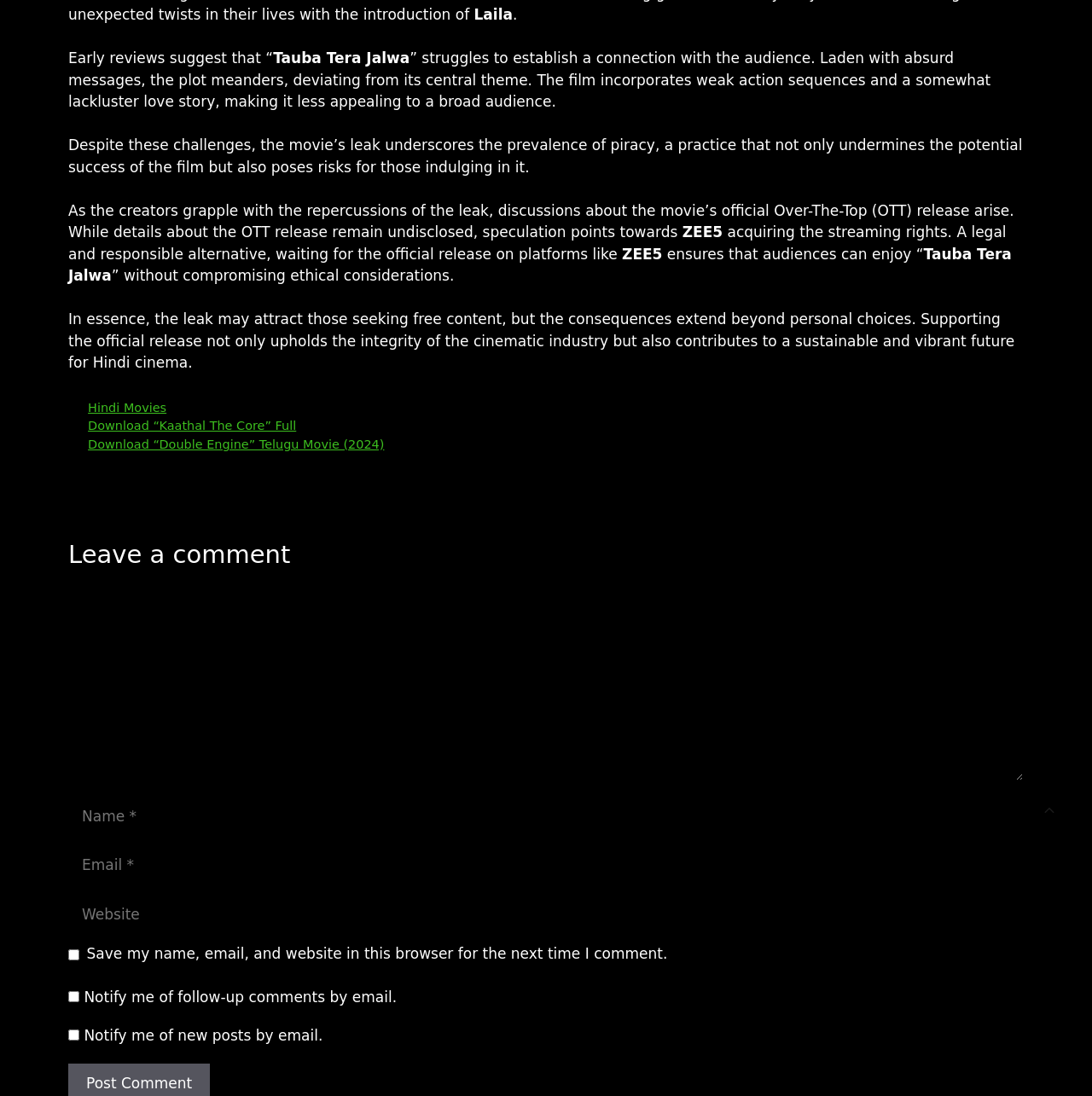What is the purpose of the checkbox 'Save my name, email, and website in this browser for the next time I comment'?
Look at the image and answer the question using a single word or phrase.

To save user information